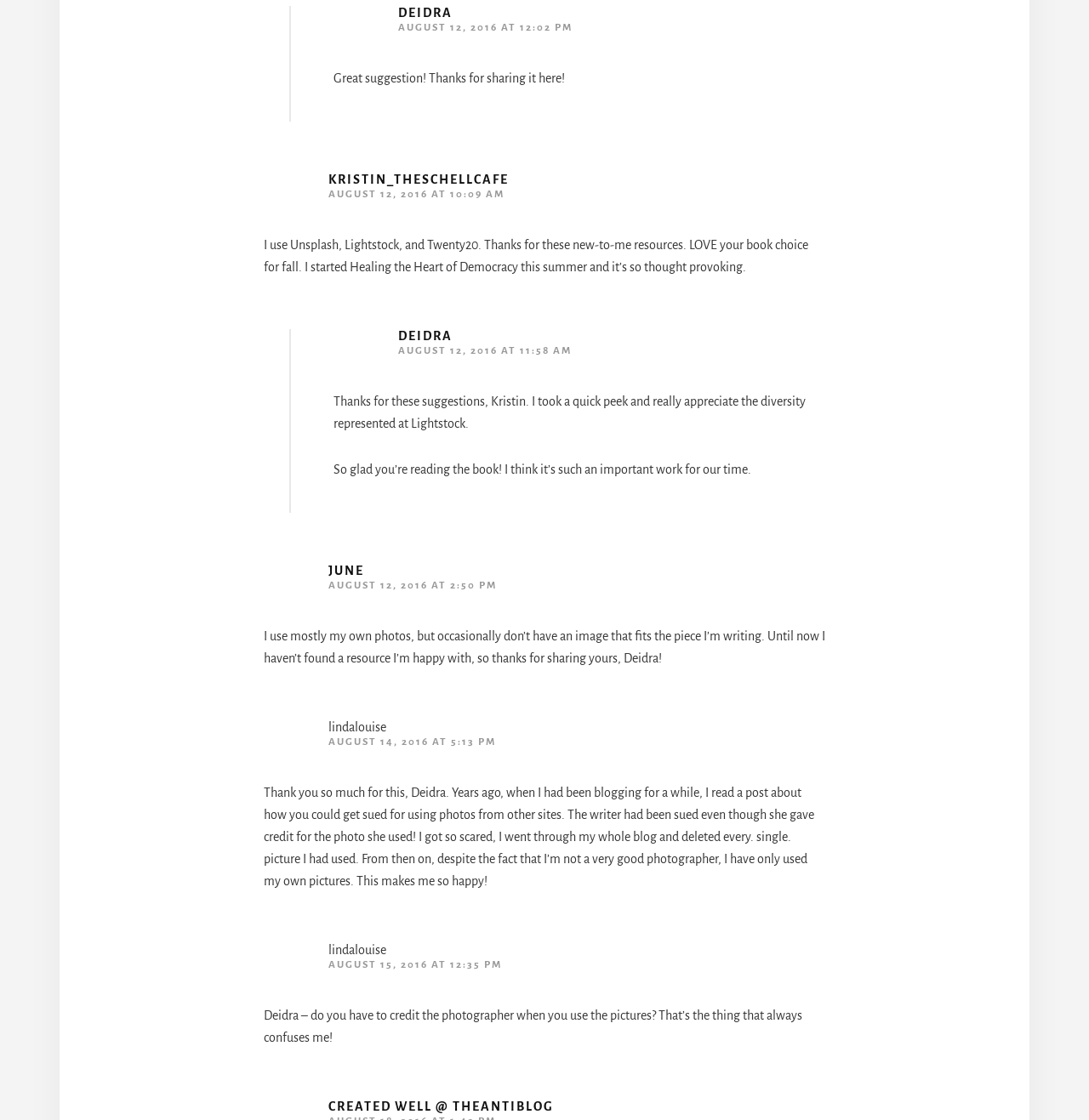Extract the bounding box coordinates of the UI element described: "June". Provide the coordinates in the format [left, top, right, bottom] with values ranging from 0 to 1.

[0.302, 0.504, 0.334, 0.516]